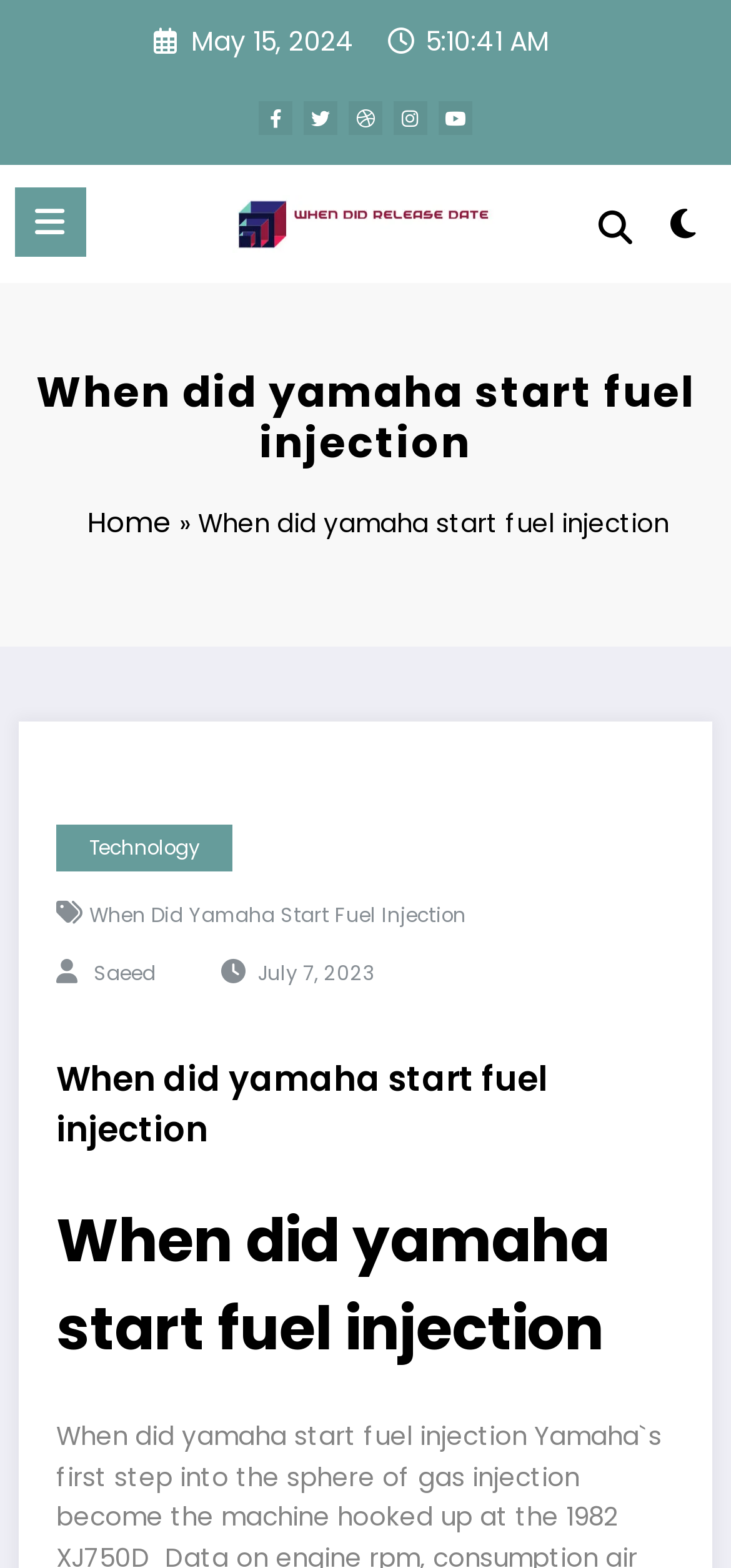Given the element description aria-label="spnc_light" title="Dark Light Layout", identify the bounding box coordinates for the UI element on the webpage screenshot. The format should be (top-left x, top-left y, bottom-right x, bottom-right y), with values between 0 and 1.

[0.891, 0.127, 0.98, 0.168]